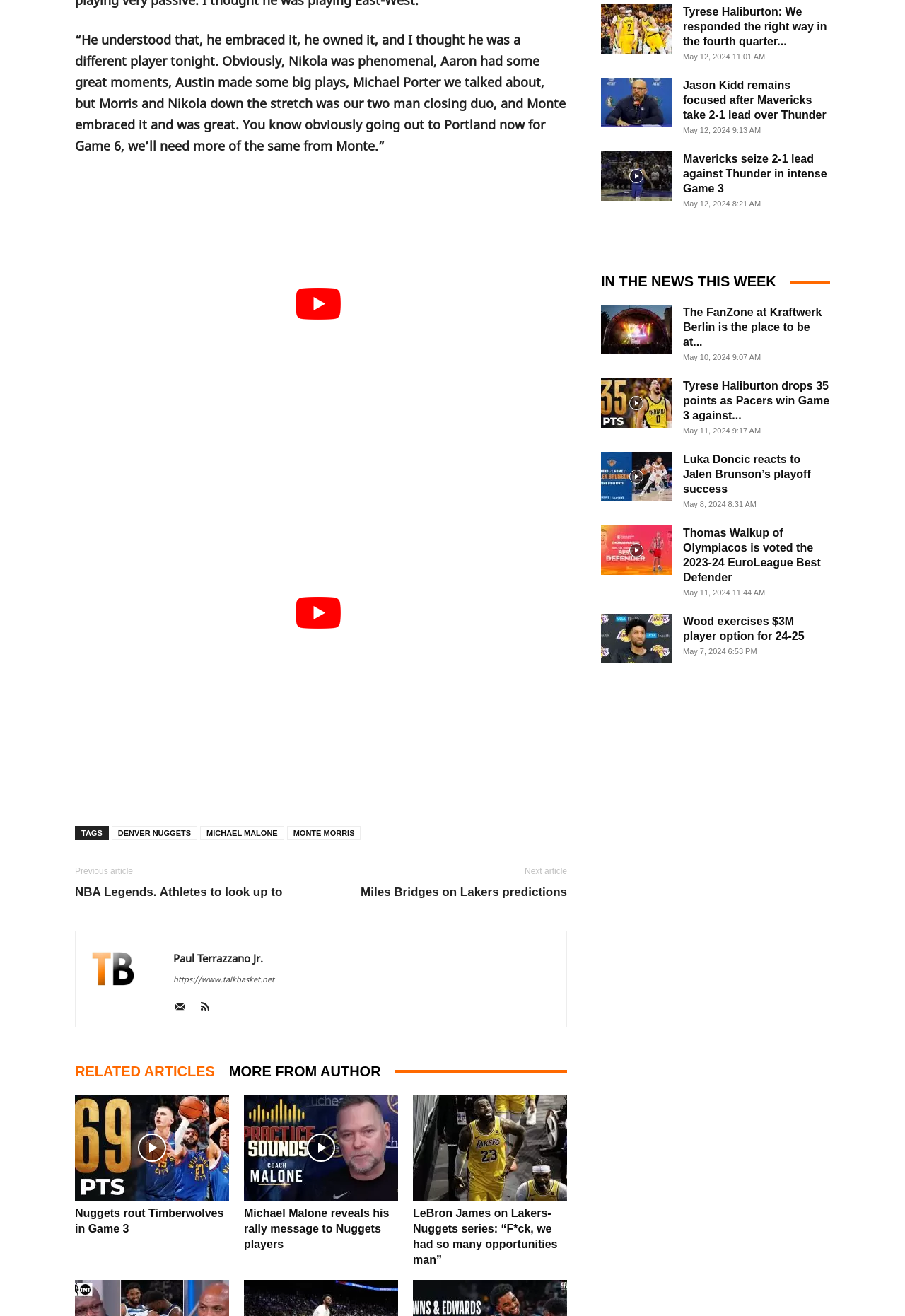Determine the bounding box coordinates of the UI element that matches the following description: "Paul Terrazzano Jr.". The coordinates should be four float numbers between 0 and 1 in the format [left, top, right, bottom].

[0.191, 0.723, 0.291, 0.733]